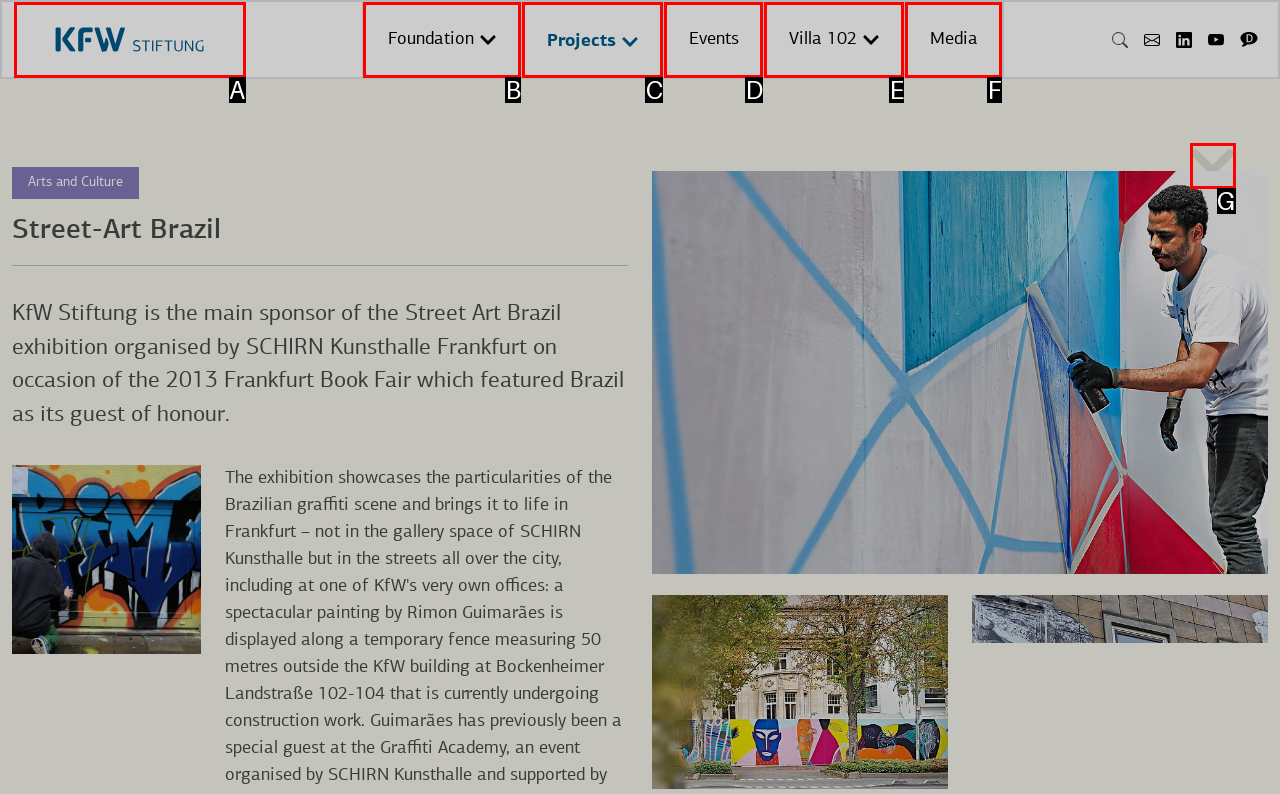Determine the HTML element that best matches this description: Villa 102 from the given choices. Respond with the corresponding letter.

E